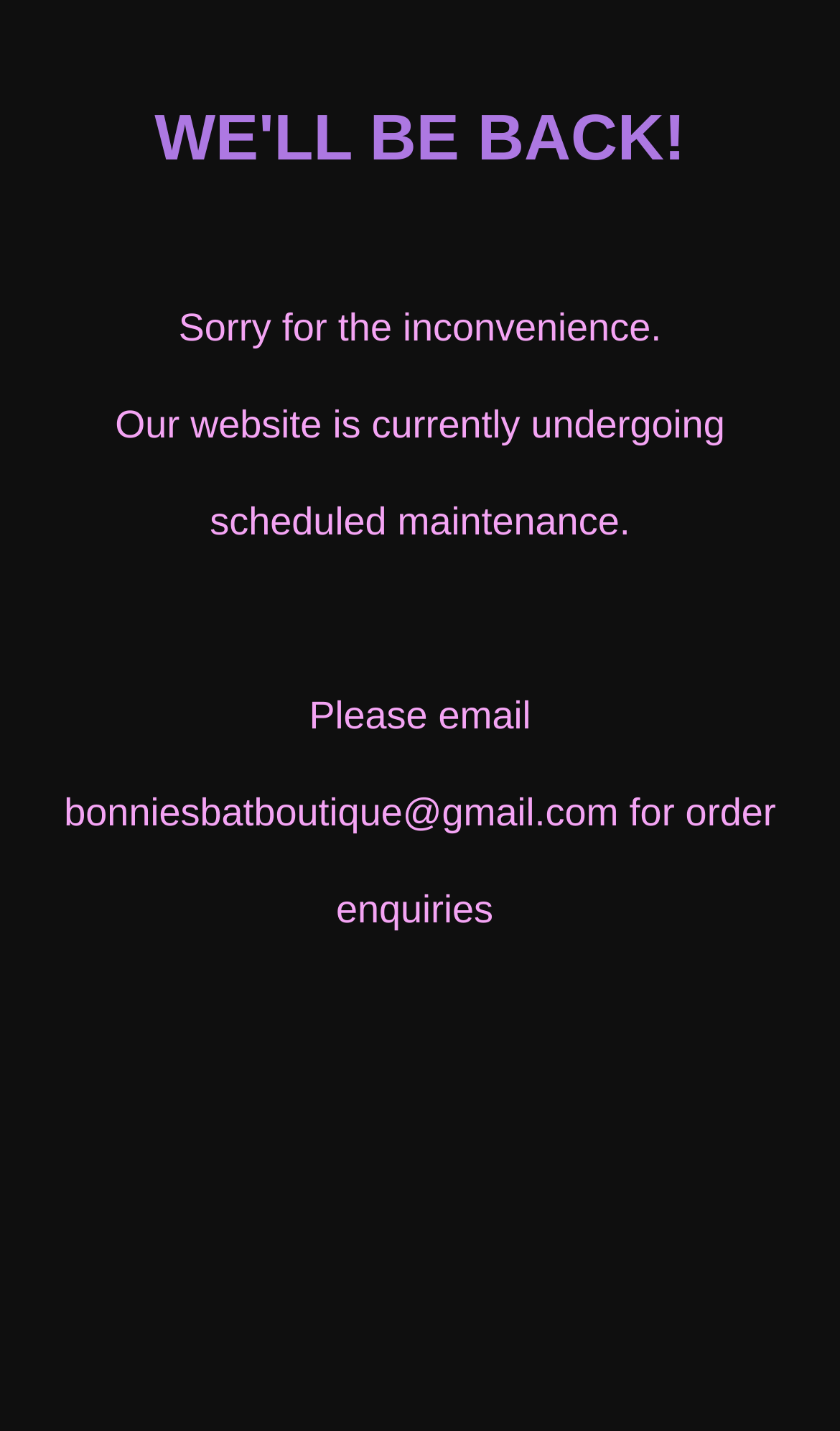Determine the webpage's heading and output its text content.

WE'LL BE BACK!